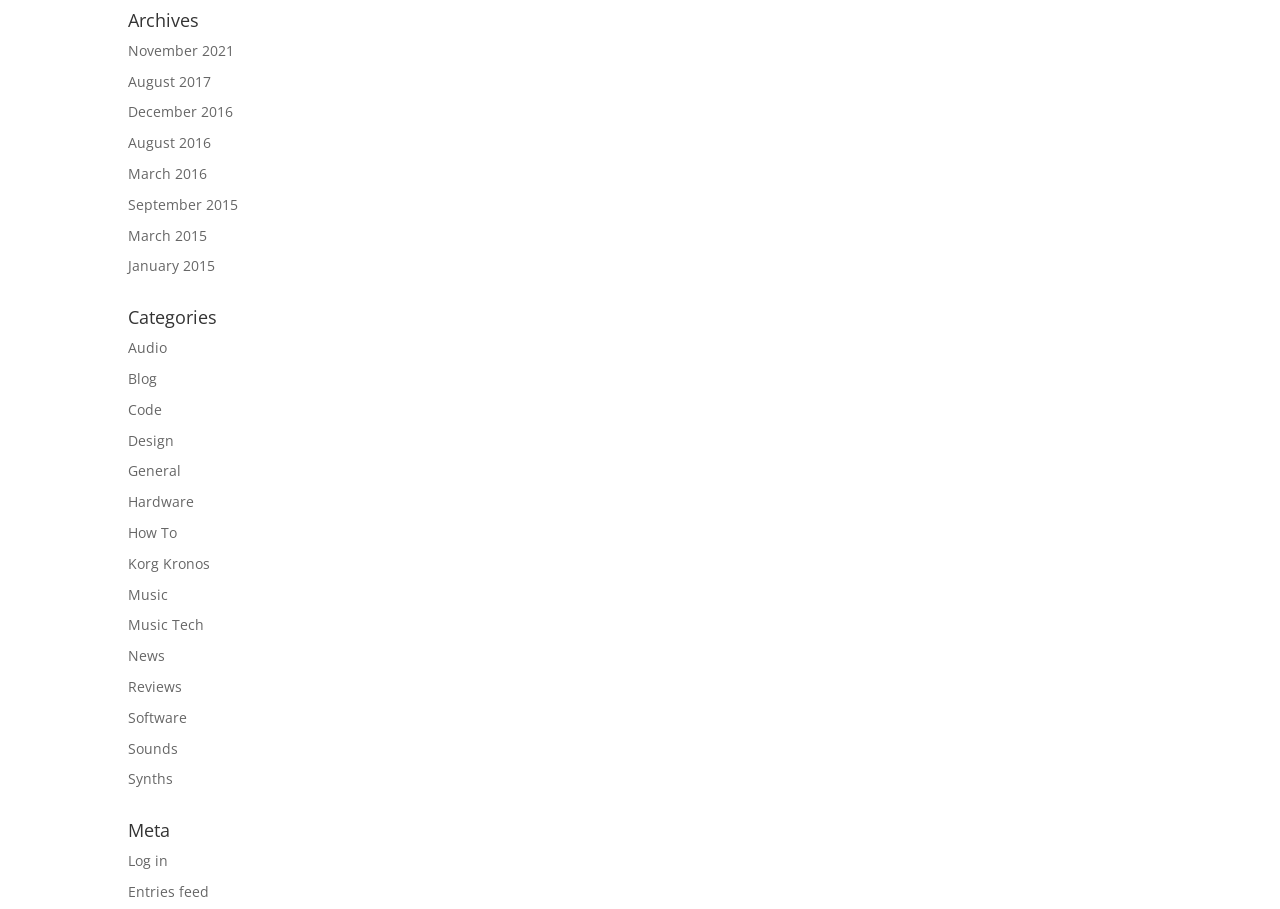What is the most recent archive?
Answer the question based on the image using a single word or a brief phrase.

November 2021